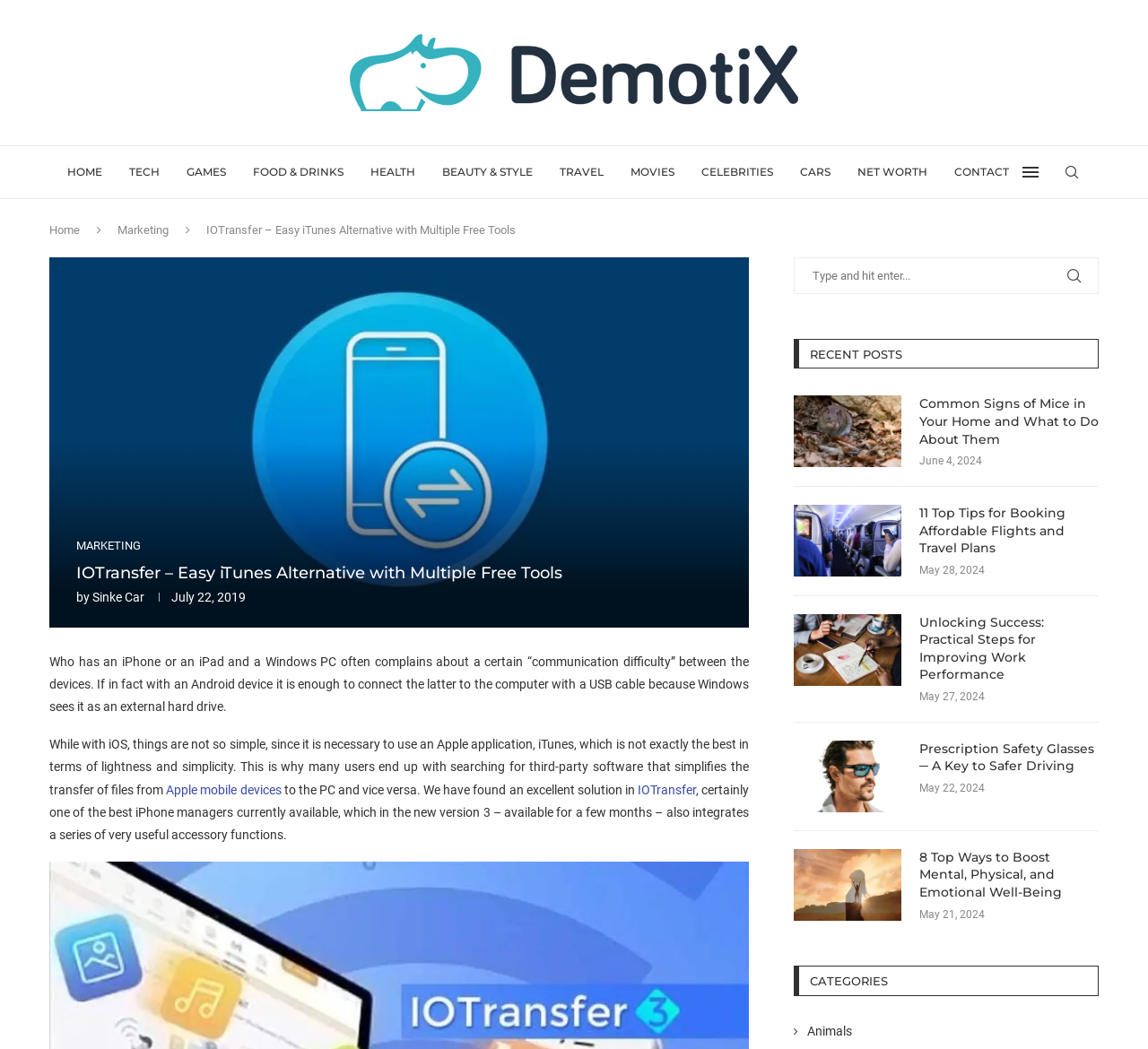Provide a brief response in the form of a single word or phrase:
What is the category of the article '8 Top Ways to Boost Mental, Physical, and Emotional Well-Being'?

Not specified